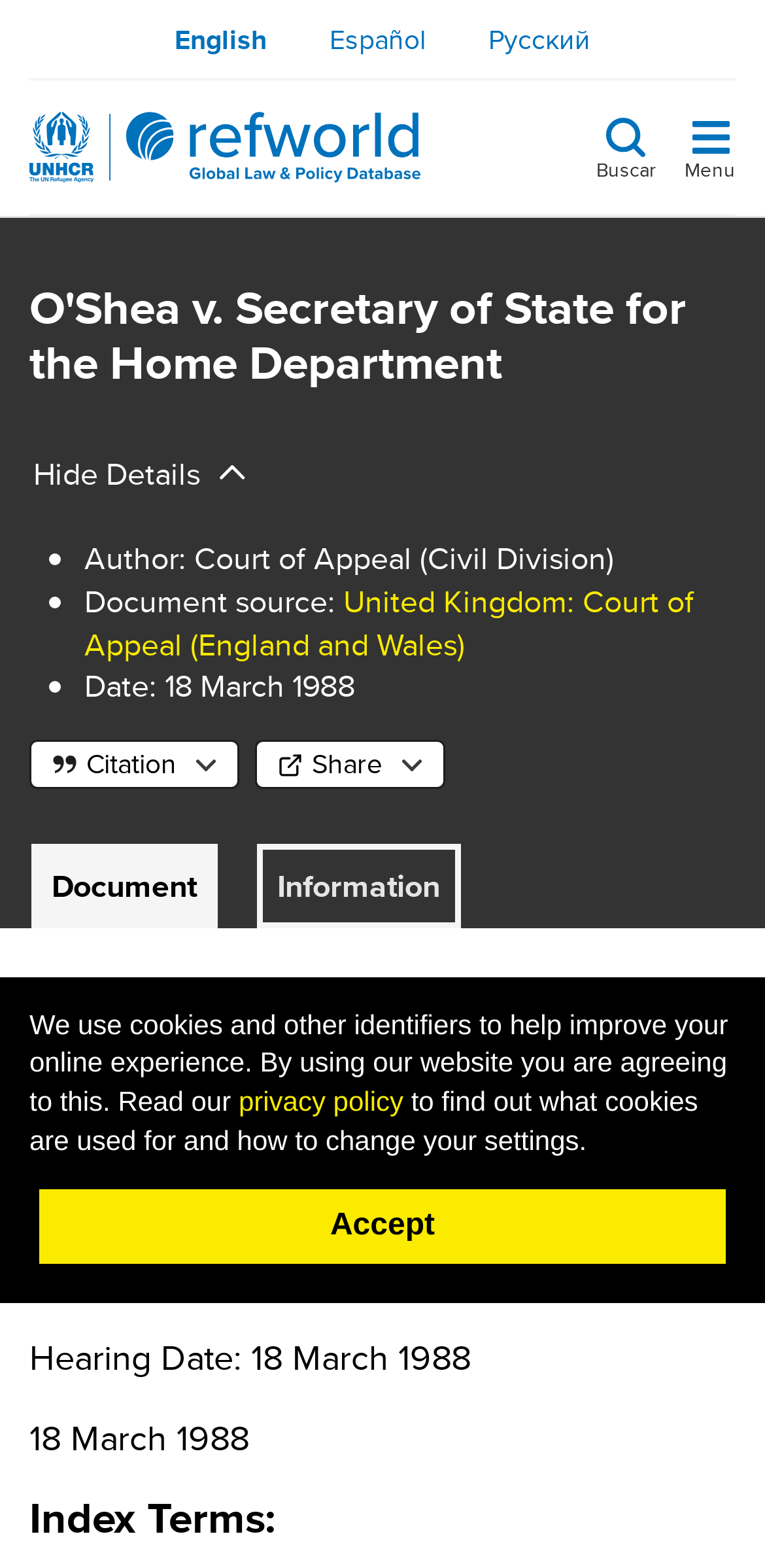Show me the bounding box coordinates of the clickable region to achieve the task as per the instruction: "Get citation".

[0.038, 0.472, 0.313, 0.504]